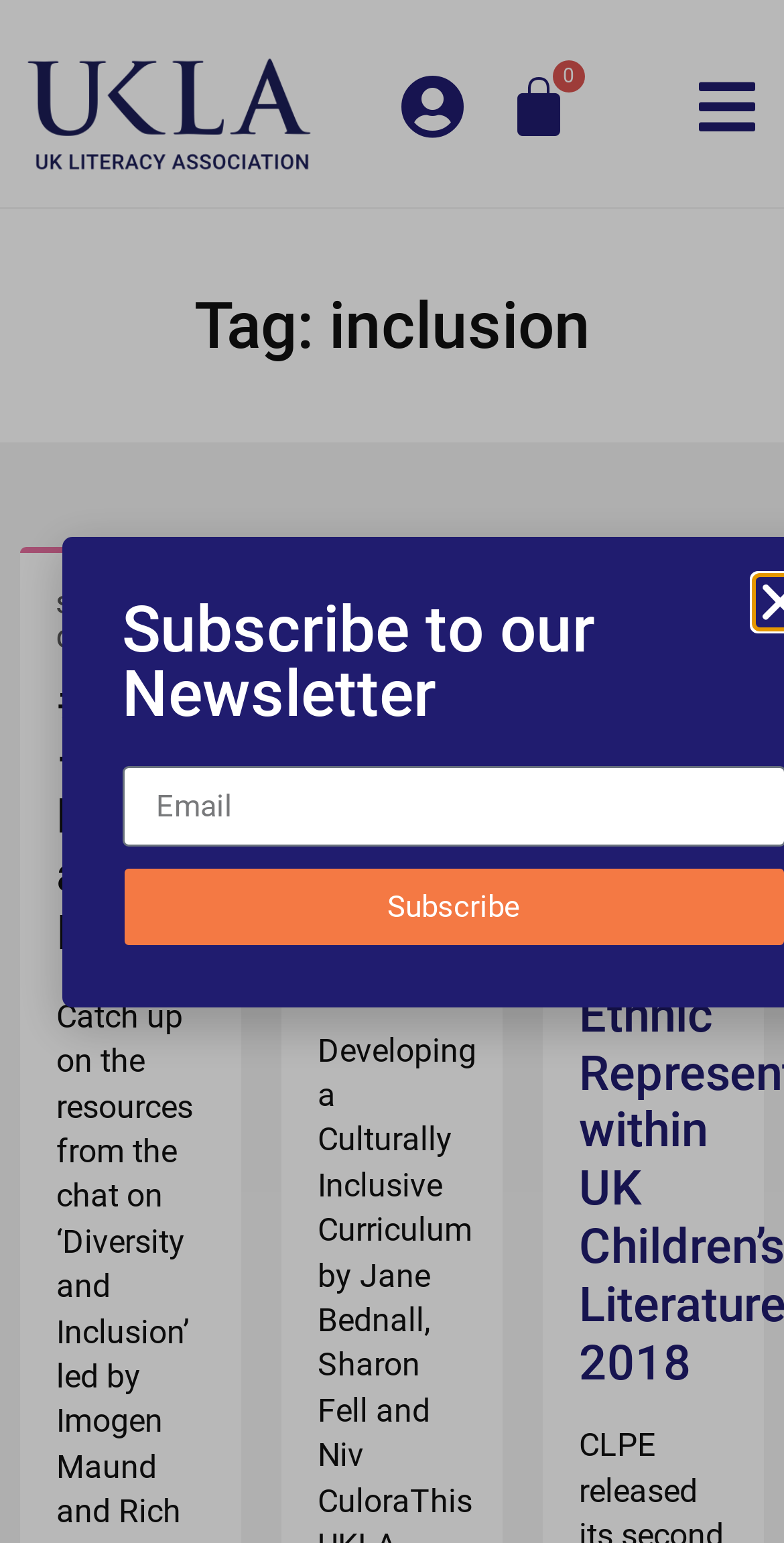Please specify the bounding box coordinates in the format (top-left x, top-left y, bottom-right x, bottom-right y), with values ranging from 0 to 1. Identify the bounding box for the UI component described as follows: alt="UKLA"

[0.026, 0.026, 0.405, 0.122]